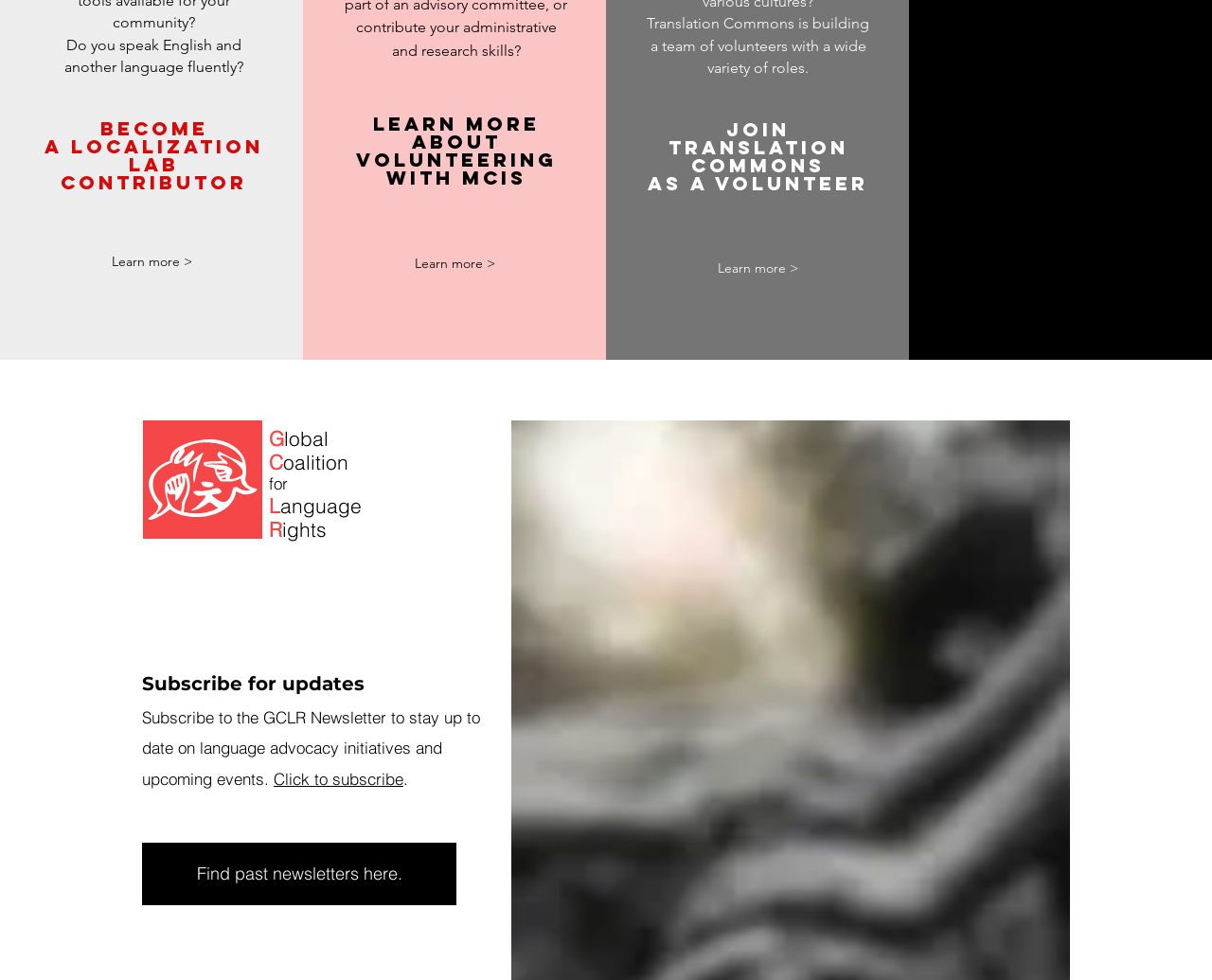Determine the bounding box coordinates of the clickable region to carry out the instruction: "Subscribe to the GCLR Newsletter".

[0.226, 0.784, 0.333, 0.805]